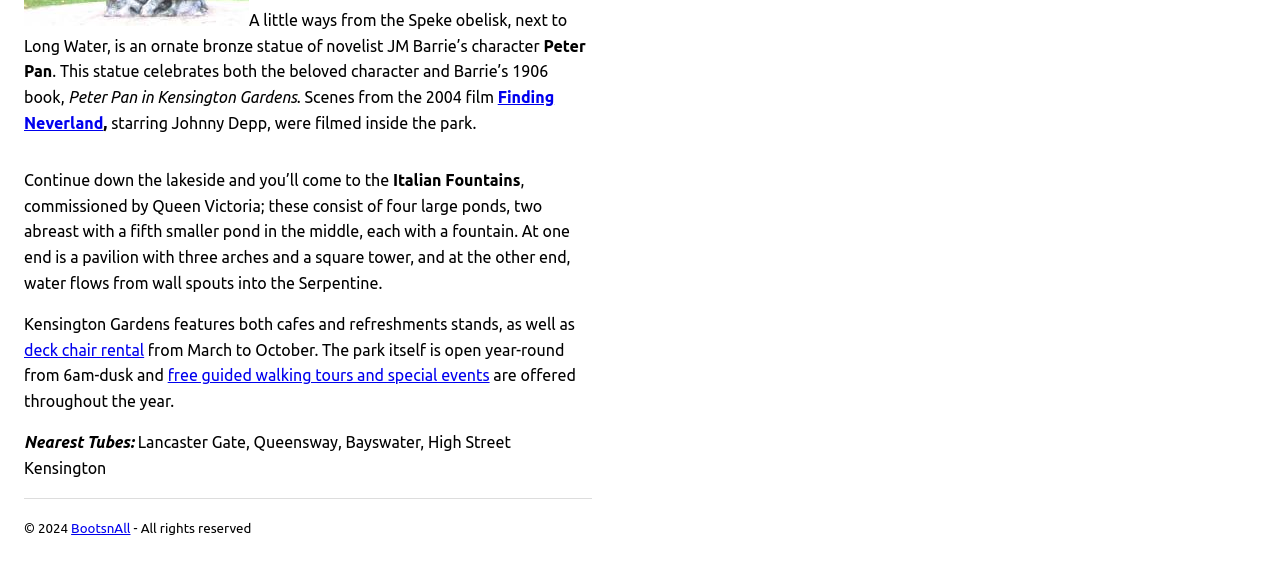What is the name of the fountains mentioned?
Can you give a detailed and elaborate answer to the question?

The answer can be found in the sentence that describes the fountains, which mentions 'the Italian Fountains, commissioned by Queen Victoria'.